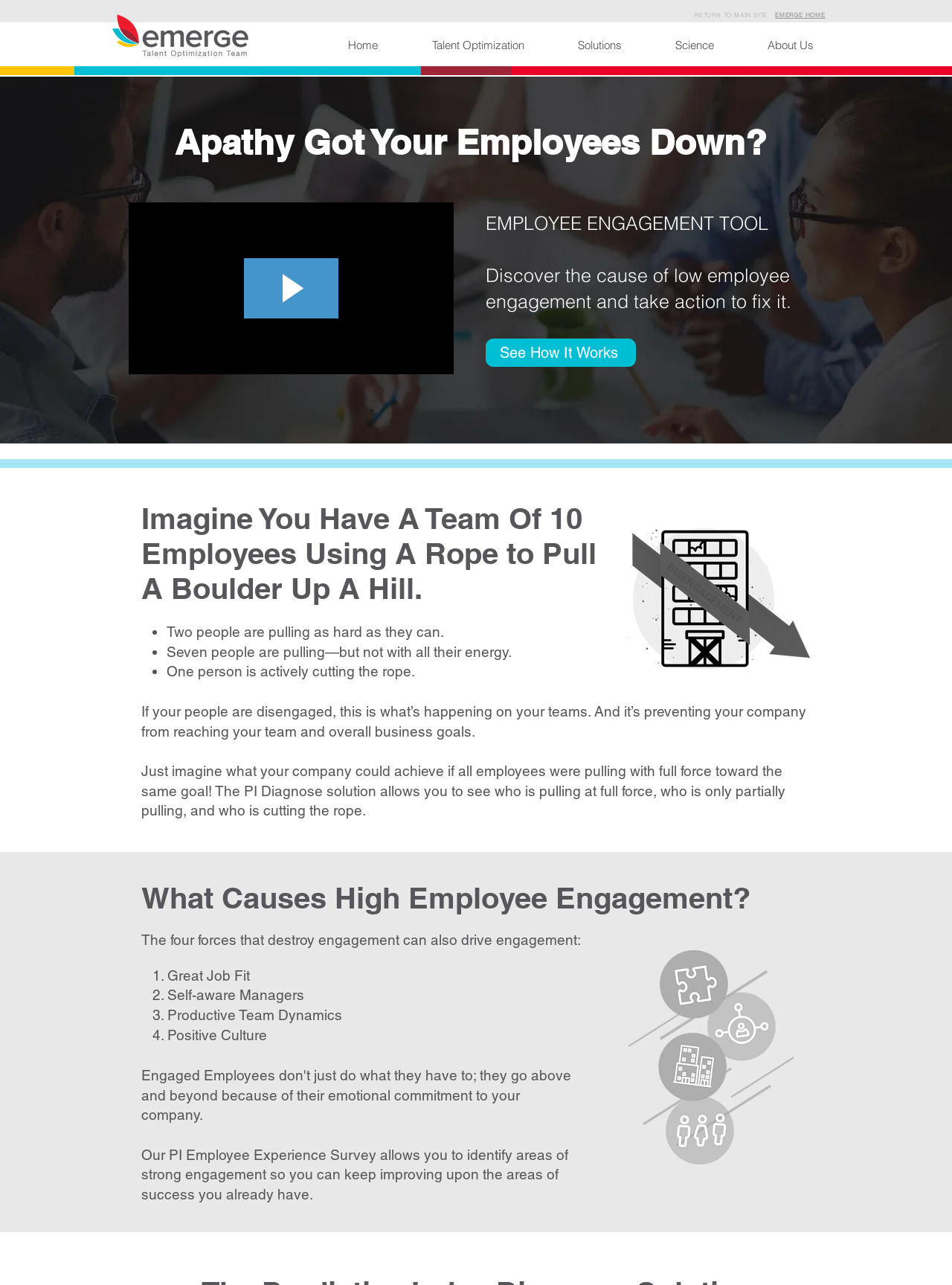Look at the image and give a detailed response to the following question: What is the purpose of the PI Diagnose solution?

According to the webpage, the PI Diagnose solution allows companies to see who is pulling at full force, who is only partially pulling, and who is cutting the rope, which is a metaphor for employee engagement. This implies that the purpose of the solution is to diagnose the level of employee engagement within a team or organization.